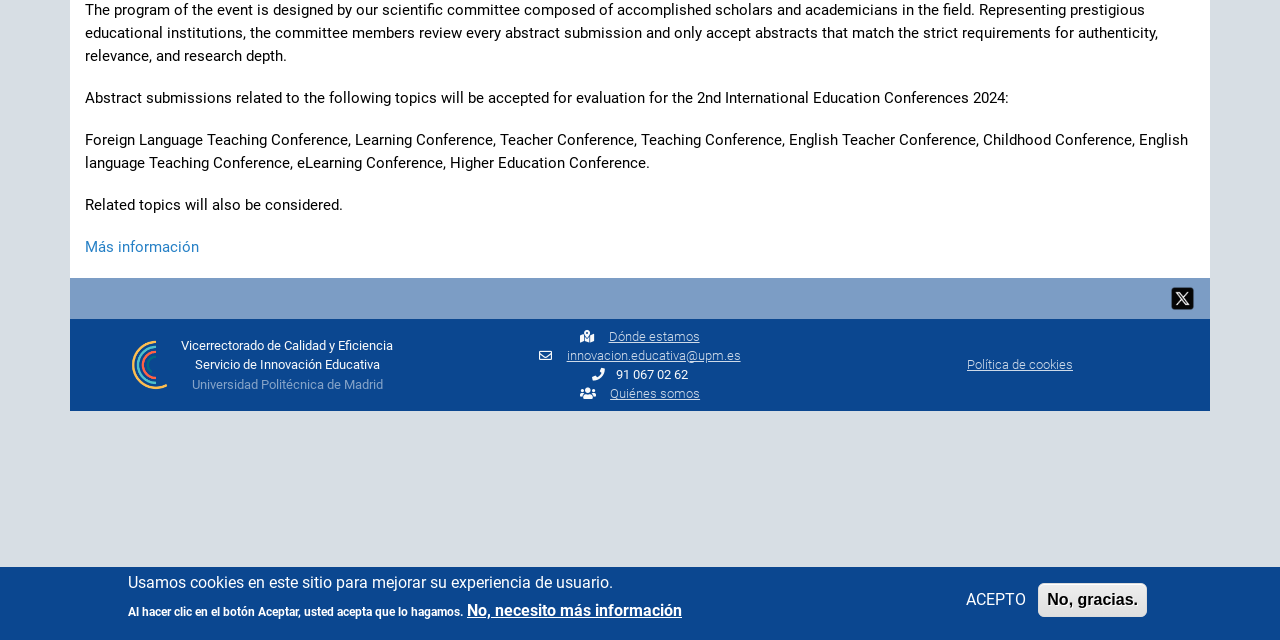Extract the bounding box of the UI element described as: "Dónde estamos".

[0.475, 0.514, 0.547, 0.537]